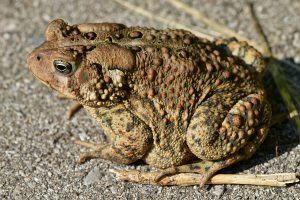Please answer the following question as detailed as possible based on the image: 
What is the typical body shape of the American Toad?

The caption describes the toad's body as 'robust', indicating that it has a sturdy and strong physique, which is typical of the species.